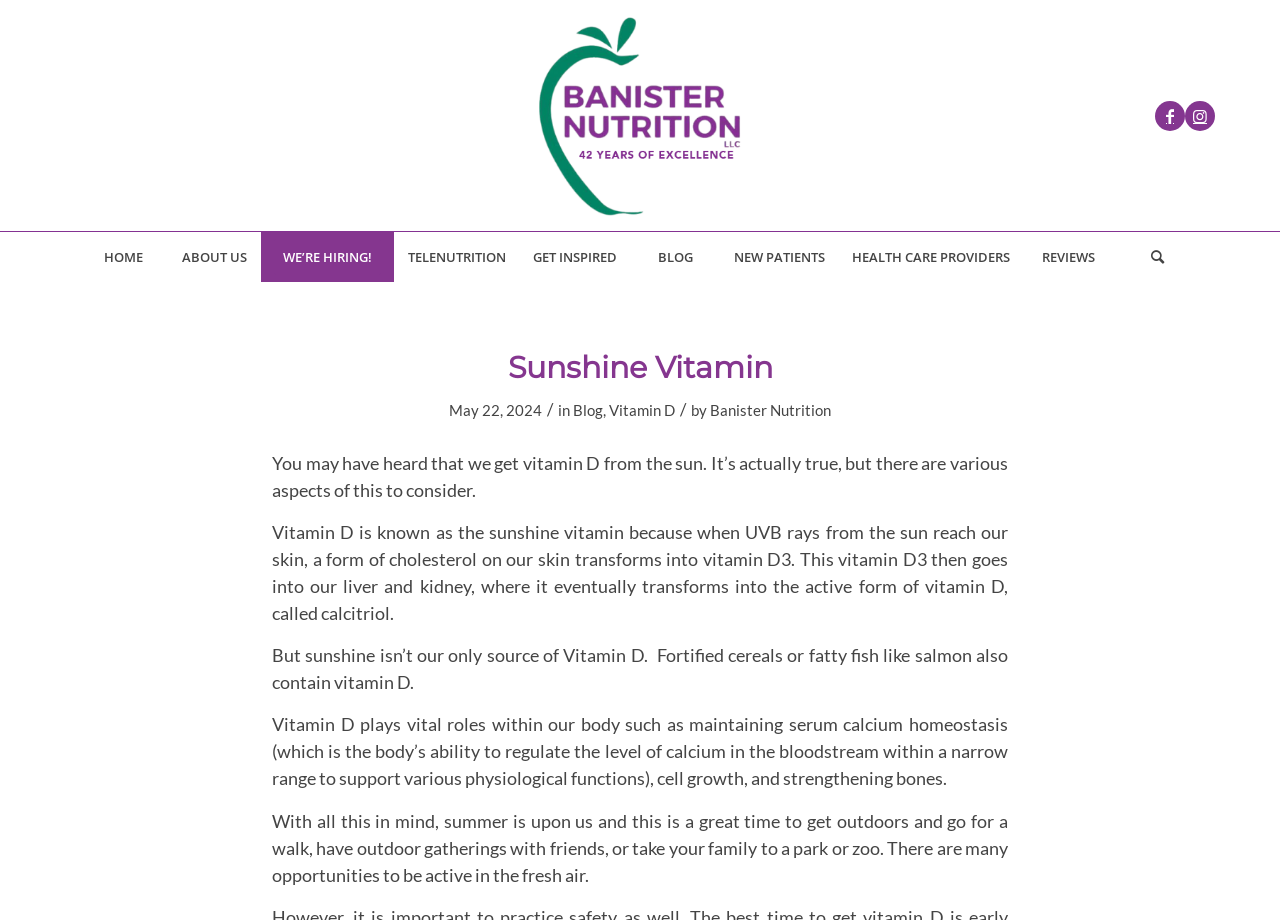Find the bounding box coordinates of the clickable element required to execute the following instruction: "Read the blog post about Sunshine Vitamin". Provide the coordinates as four float numbers between 0 and 1, i.e., [left, top, right, bottom].

[0.212, 0.362, 0.788, 0.438]